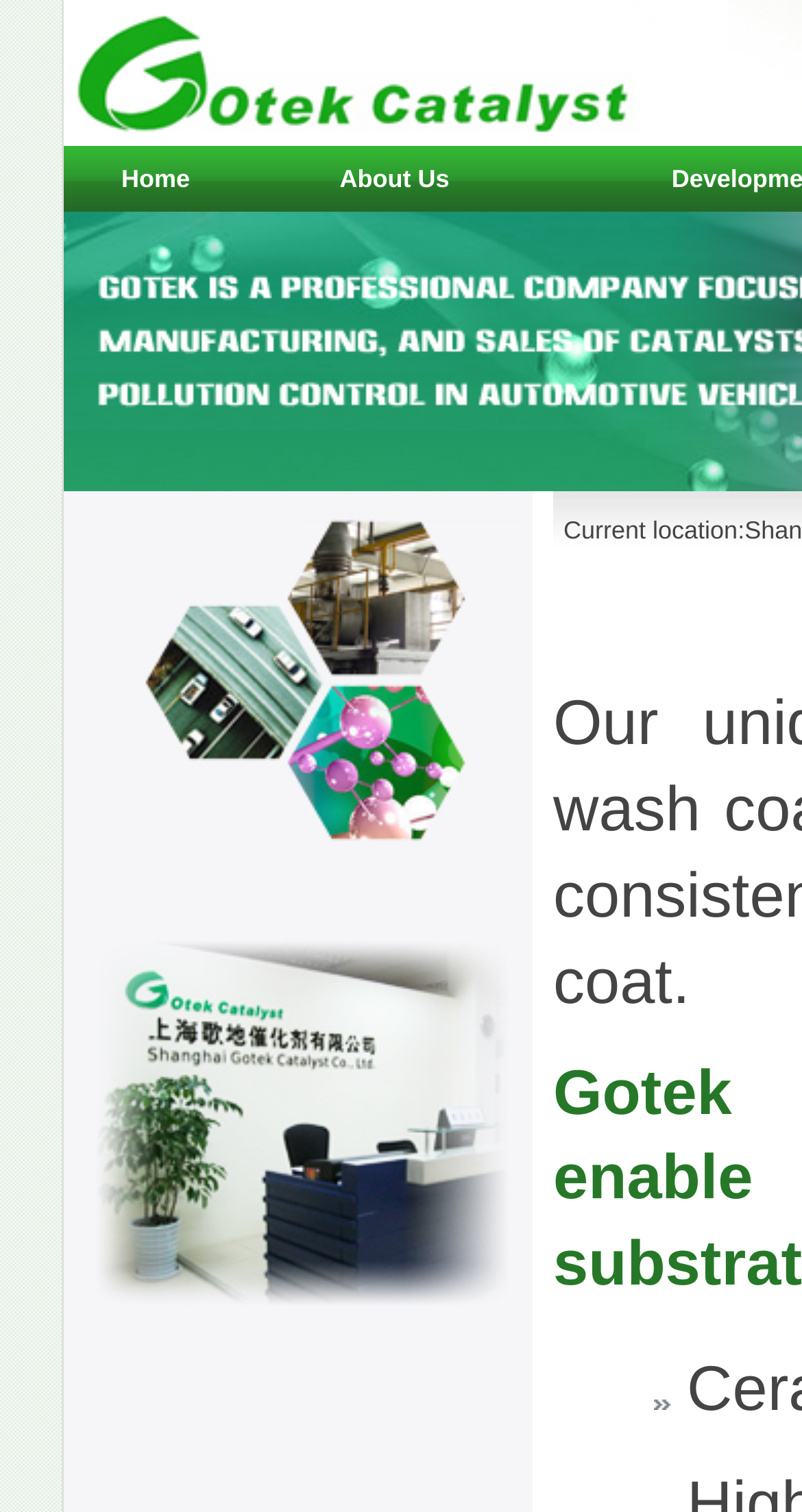How many columns are there in the layout table?
Please provide a single word or phrase in response based on the screenshot.

1